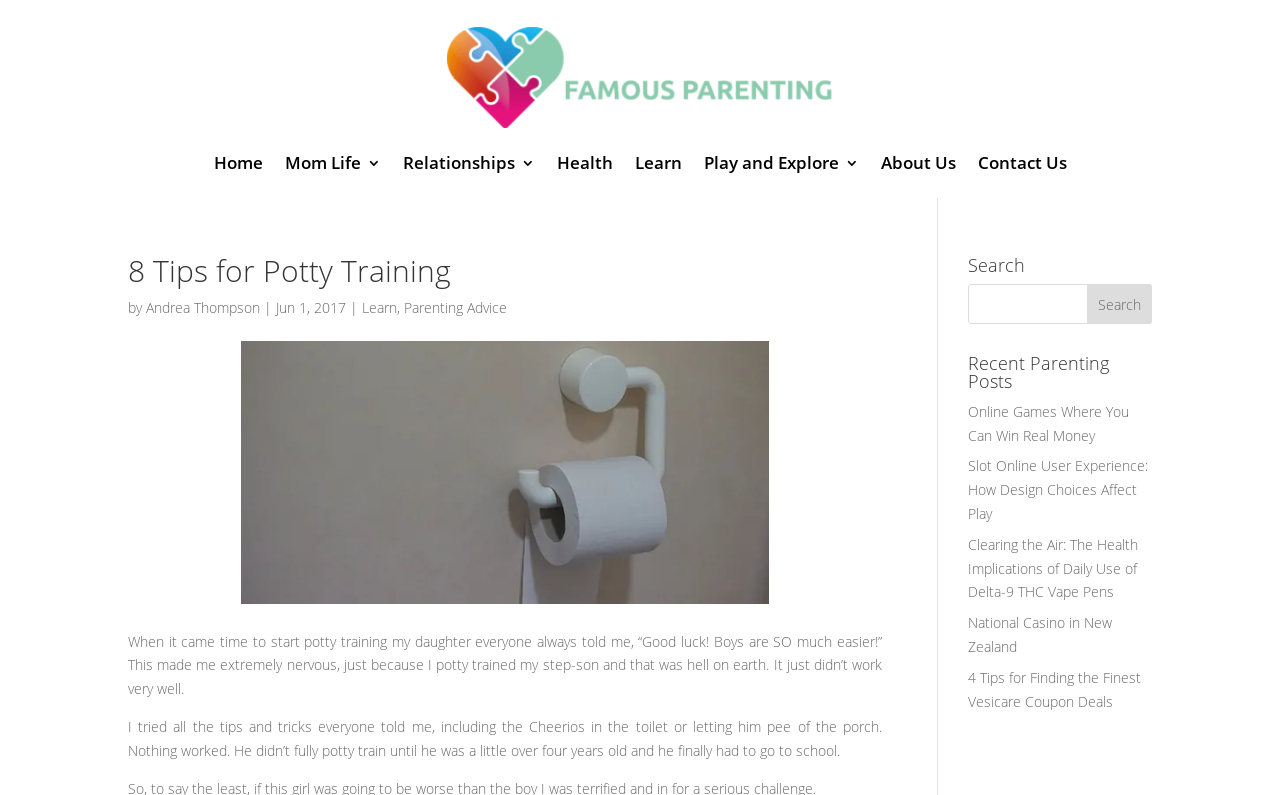Determine and generate the text content of the webpage's headline.

8 Tips for Potty Training